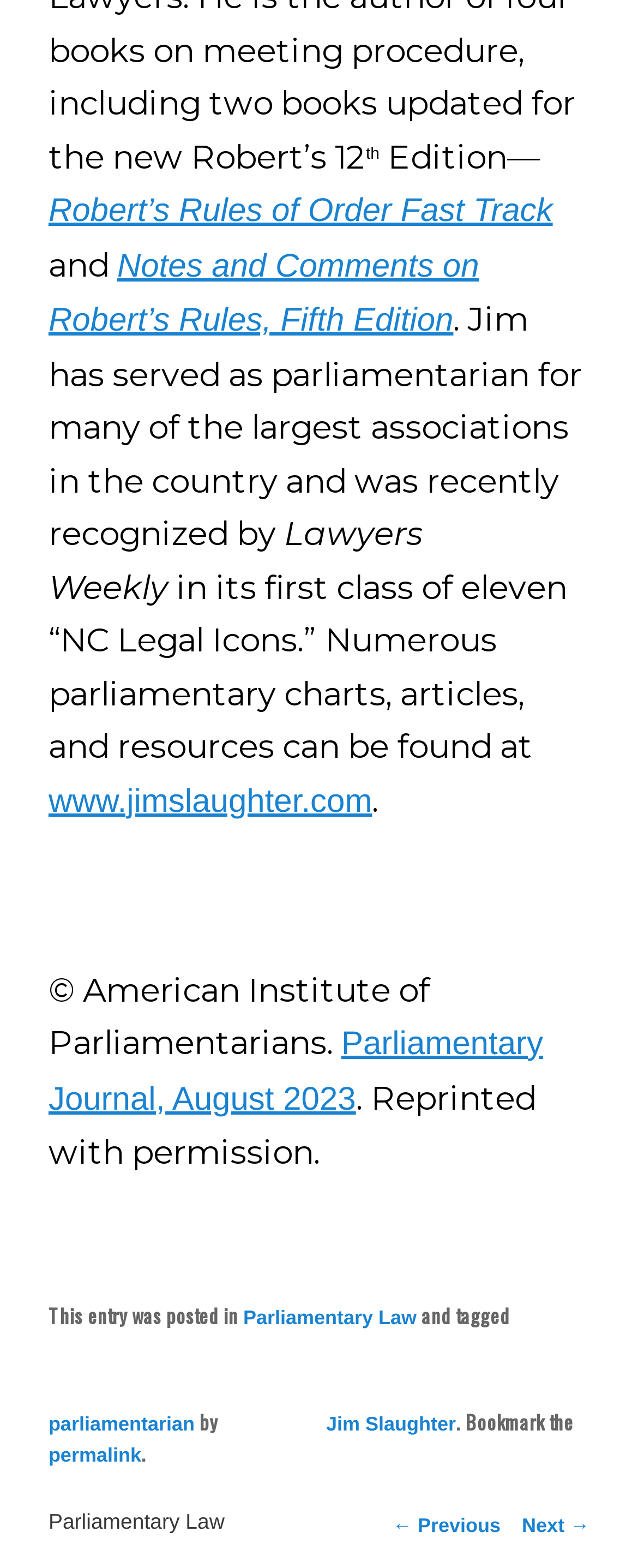Locate the bounding box coordinates of the area you need to click to fulfill this instruction: 'Click on Robert’s Rules of Order Fast Track'. The coordinates must be in the form of four float numbers ranging from 0 to 1: [left, top, right, bottom].

[0.076, 0.123, 0.866, 0.146]